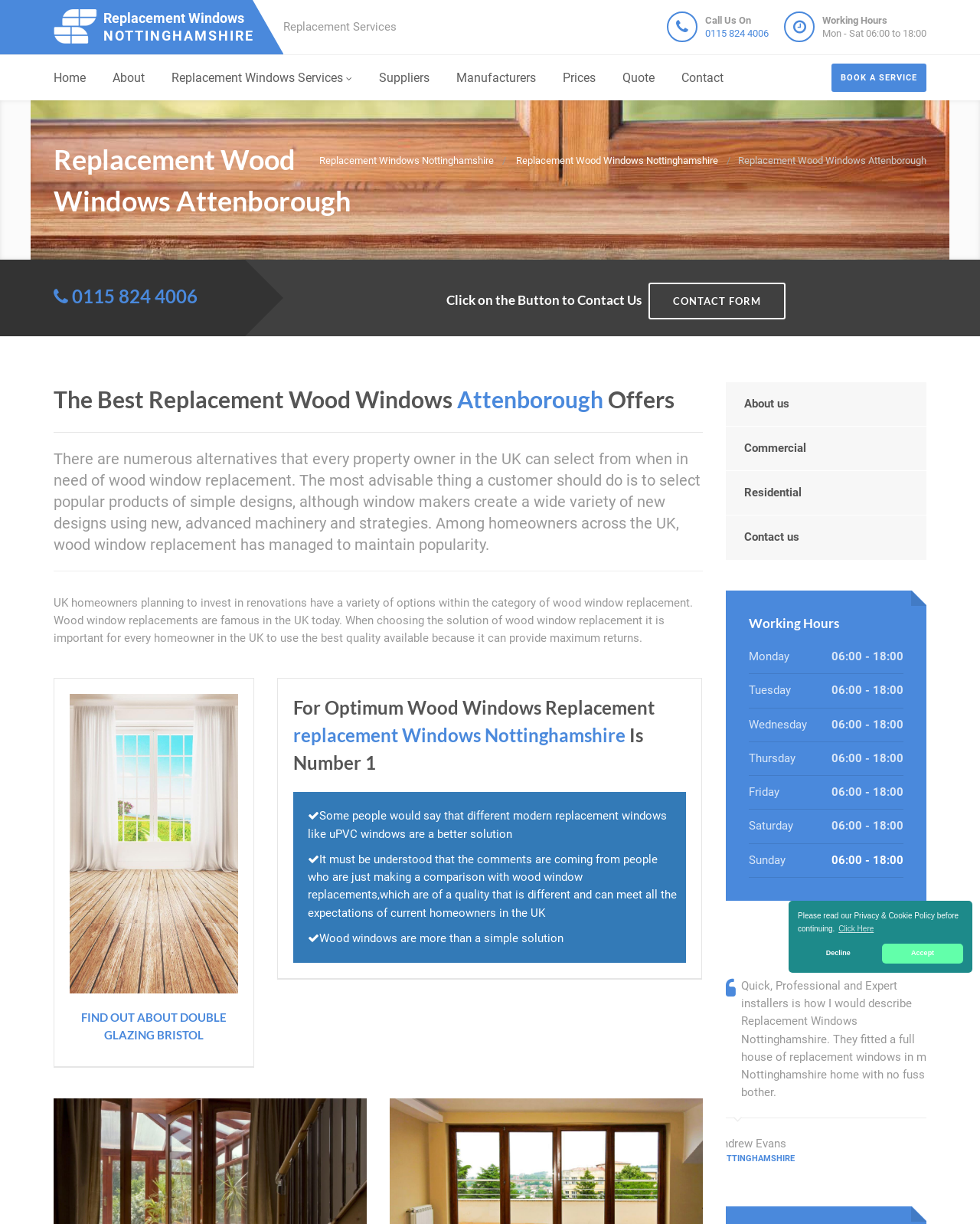Please find and report the bounding box coordinates of the element to click in order to perform the following action: "Click on the BOOK A SERVICE button". The coordinates should be expressed as four float numbers between 0 and 1, in the format [left, top, right, bottom].

[0.848, 0.052, 0.945, 0.075]